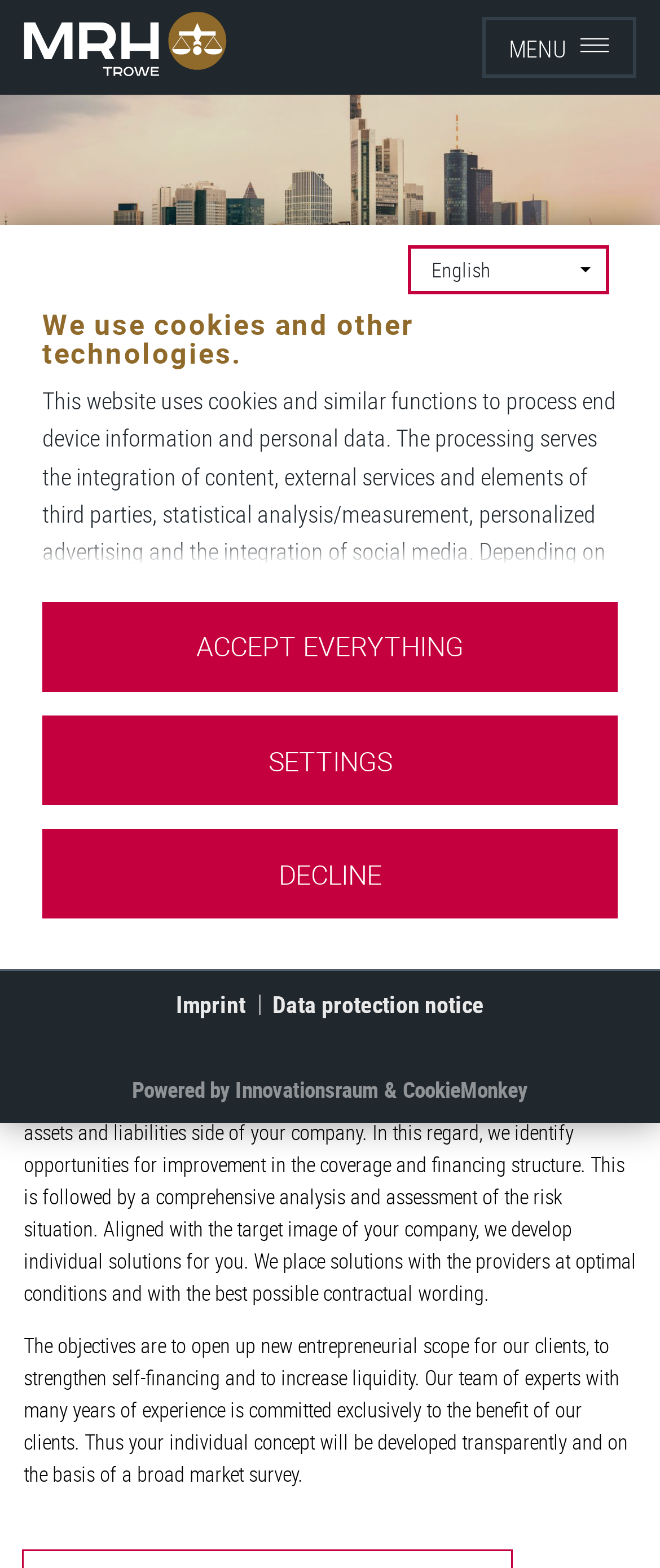What is the company's objective?
Examine the image and give a concise answer in one word or a short phrase.

Safeguard the values